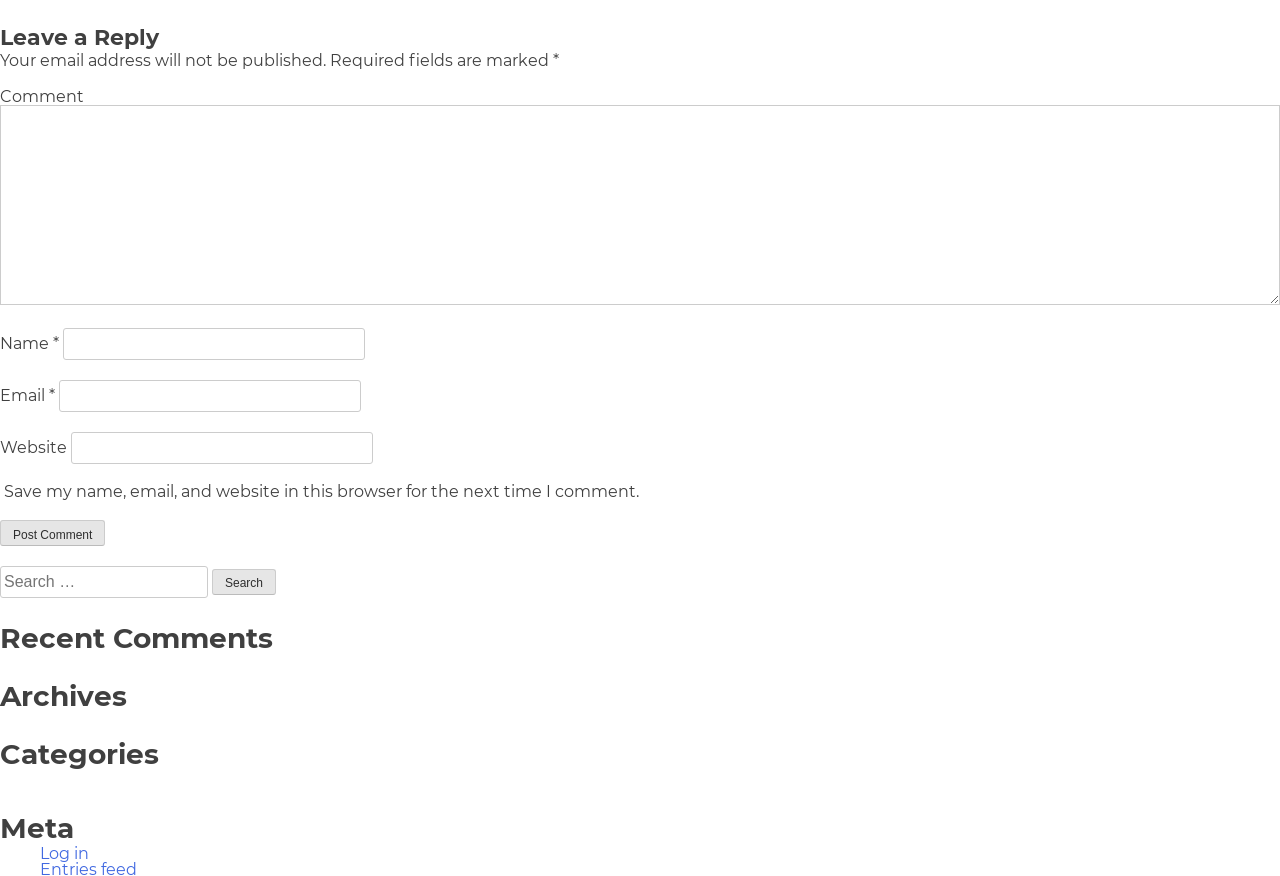Respond with a single word or phrase to the following question:
What is the function of the button below the 'Website' text box?

Post Comment